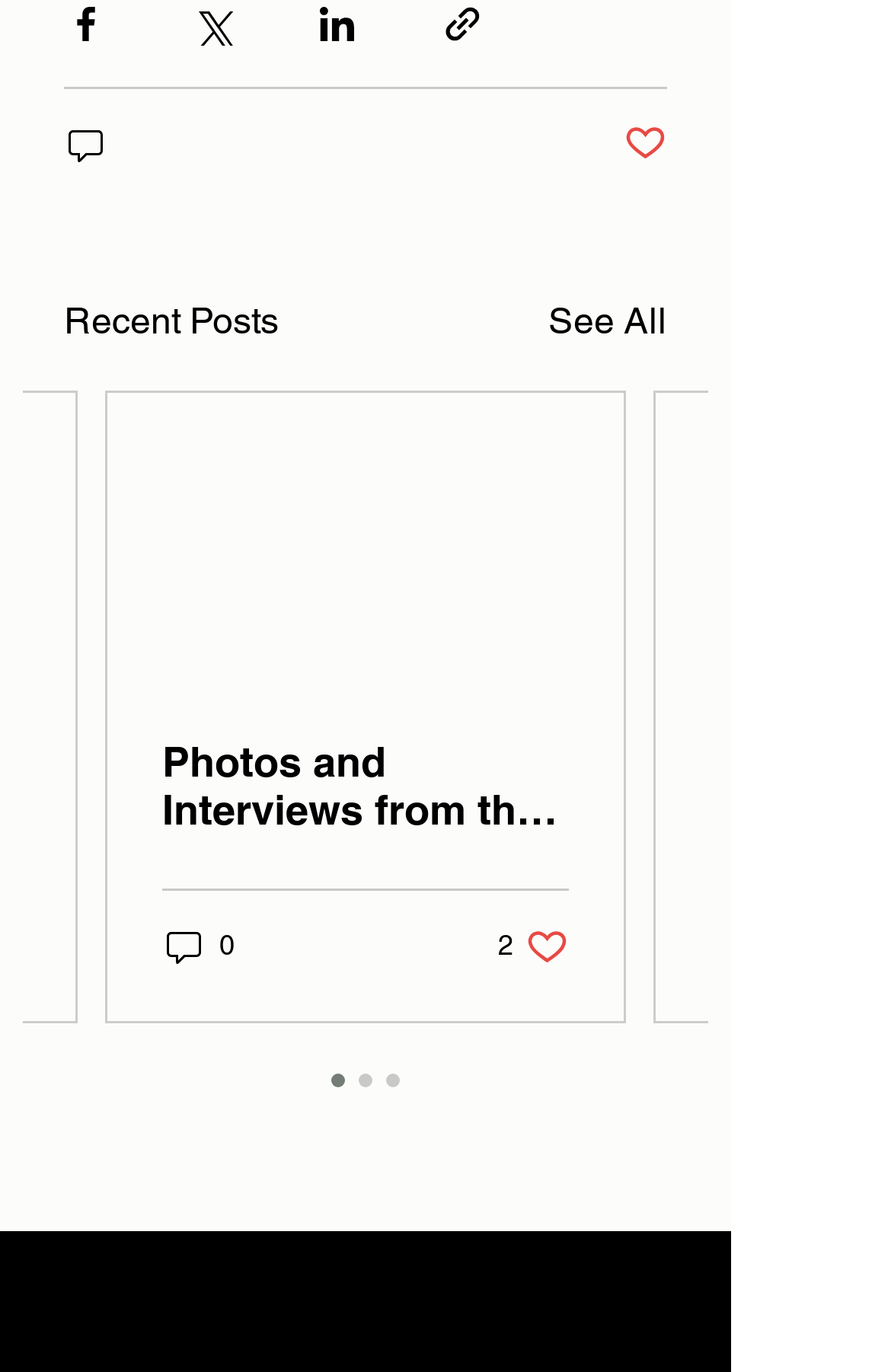Locate the UI element that matches the description 0 in the webpage screenshot. Return the bounding box coordinates in the format (top-left x, top-left y, bottom-right x, bottom-right y), with values ranging from 0 to 1.

[0.797, 0.674, 0.885, 0.705]